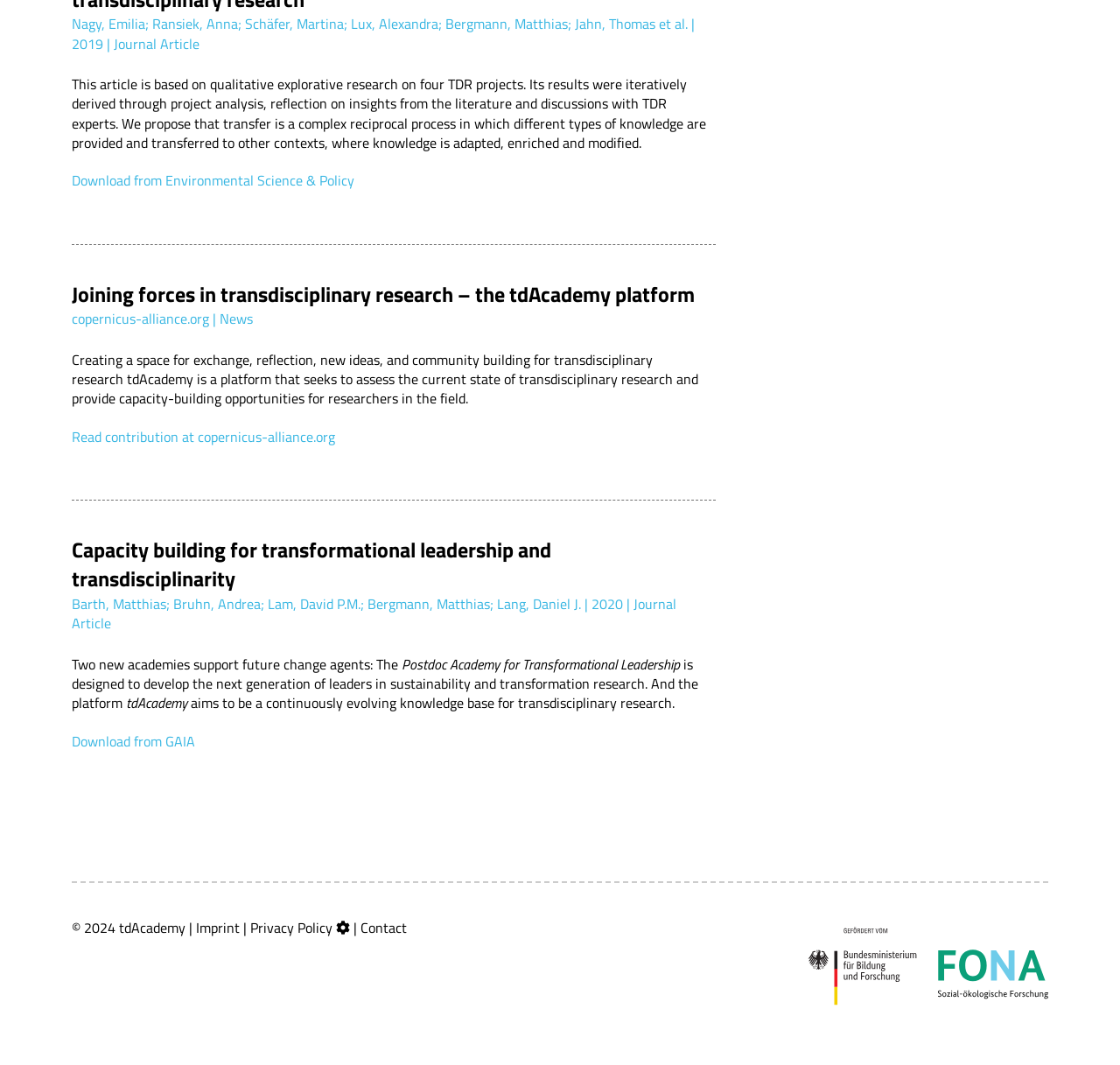Determine the bounding box coordinates of the region to click in order to accomplish the following instruction: "Visit the Imprint page". Provide the coordinates as four float numbers between 0 and 1, specifically [left, top, right, bottom].

[0.175, 0.861, 0.214, 0.881]